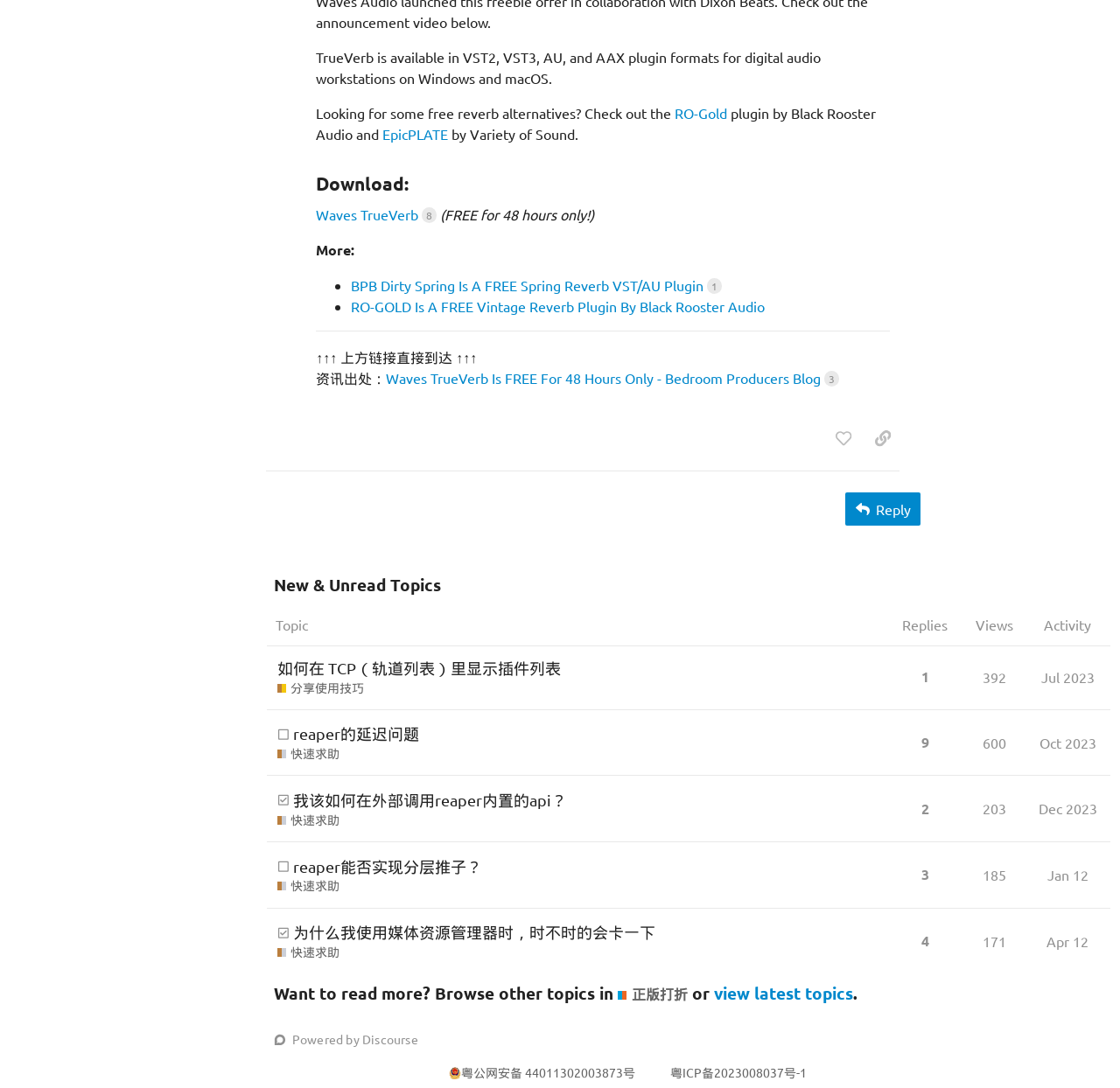Please identify the bounding box coordinates of the area that needs to be clicked to fulfill the following instruction: "check out the RO-Gold plugin."

[0.602, 0.096, 0.649, 0.112]